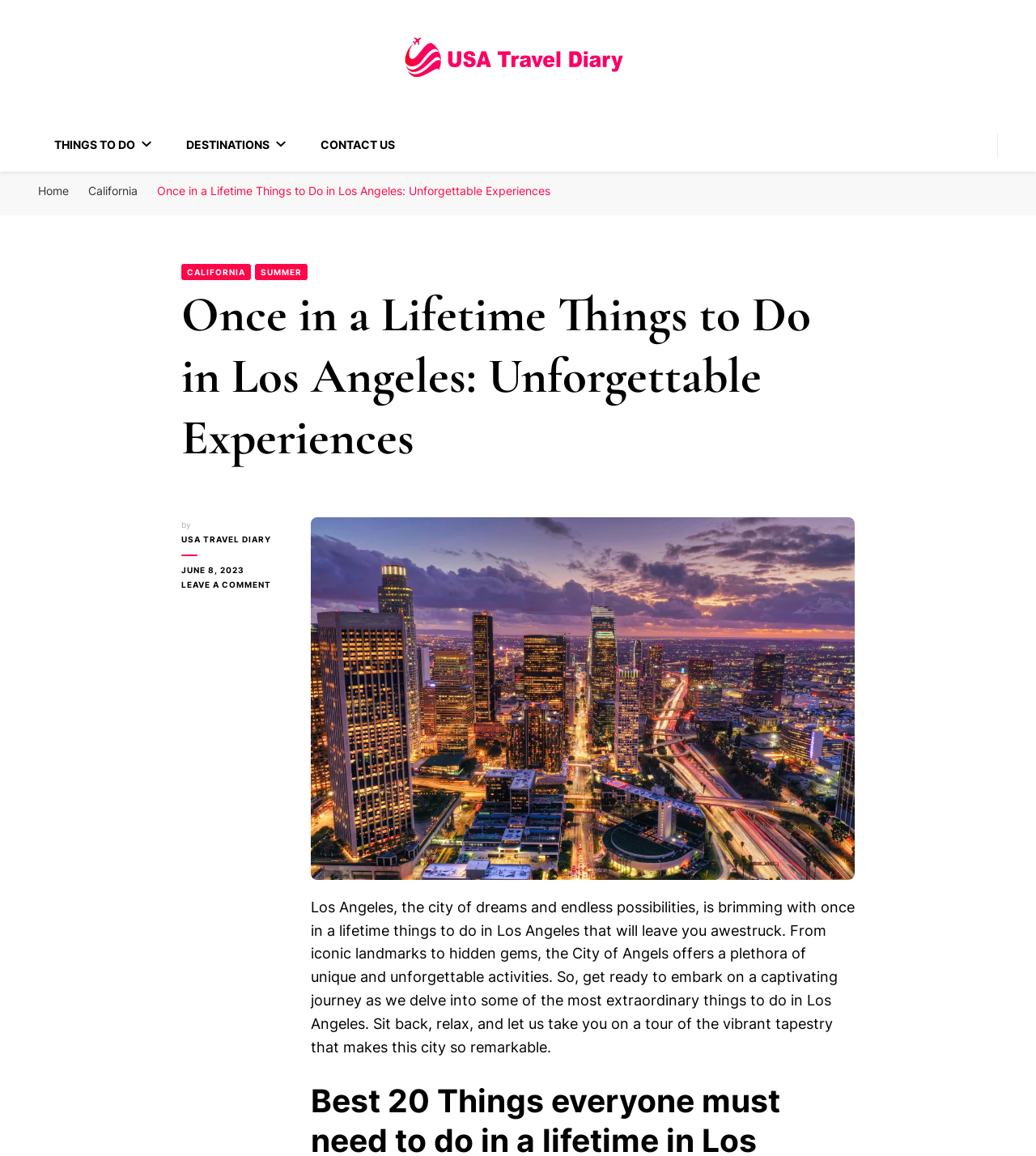From the given element description: "Contact Us", find the bounding box for the UI element. Provide the coordinates as four float numbers between 0 and 1, in the order [left, top, right, bottom].

[0.309, 0.119, 0.381, 0.131]